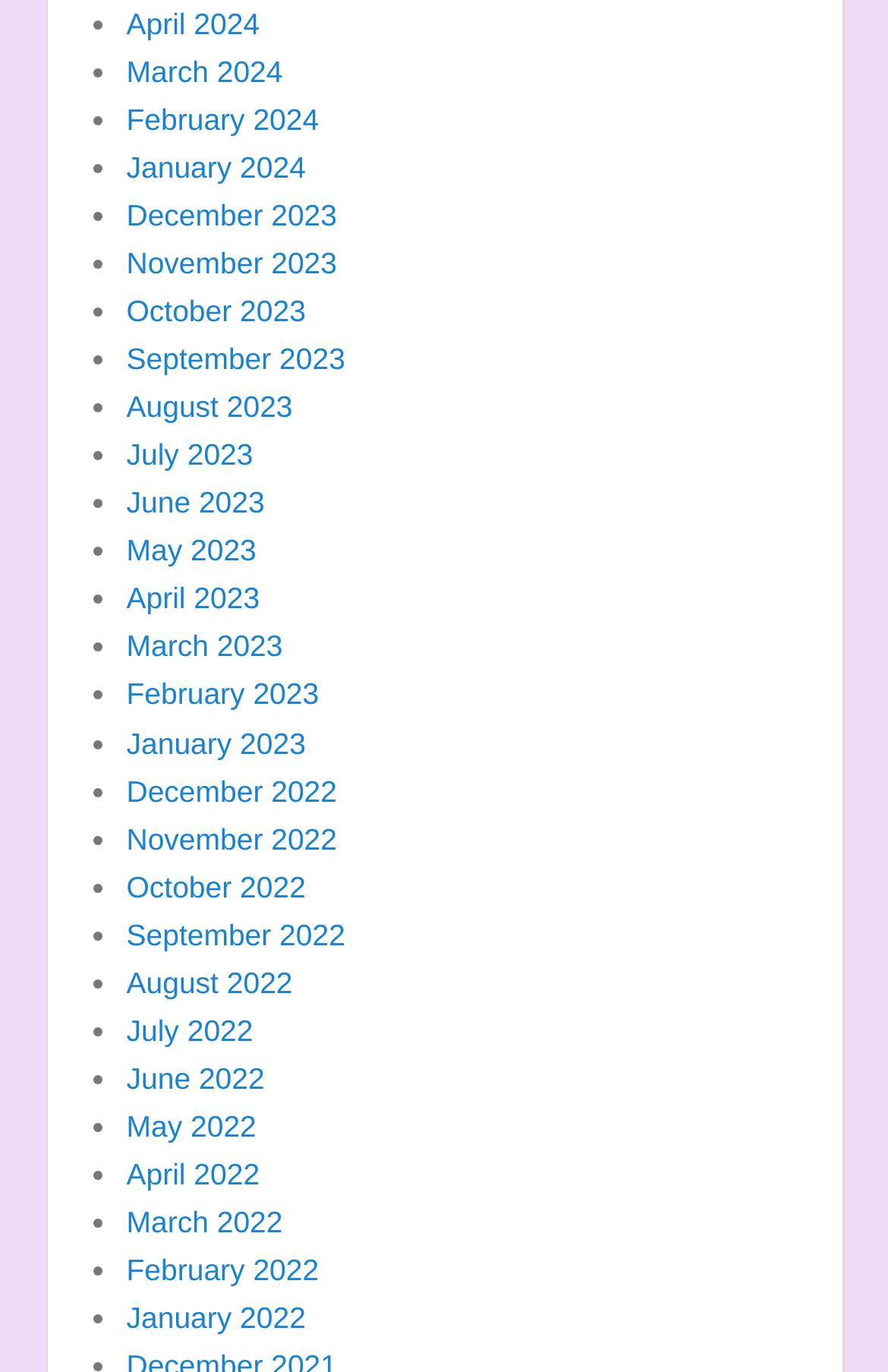Please find the bounding box coordinates of the clickable region needed to complete the following instruction: "View June 2022". The bounding box coordinates must consist of four float numbers between 0 and 1, i.e., [left, top, right, bottom].

[0.142, 0.773, 0.298, 0.798]